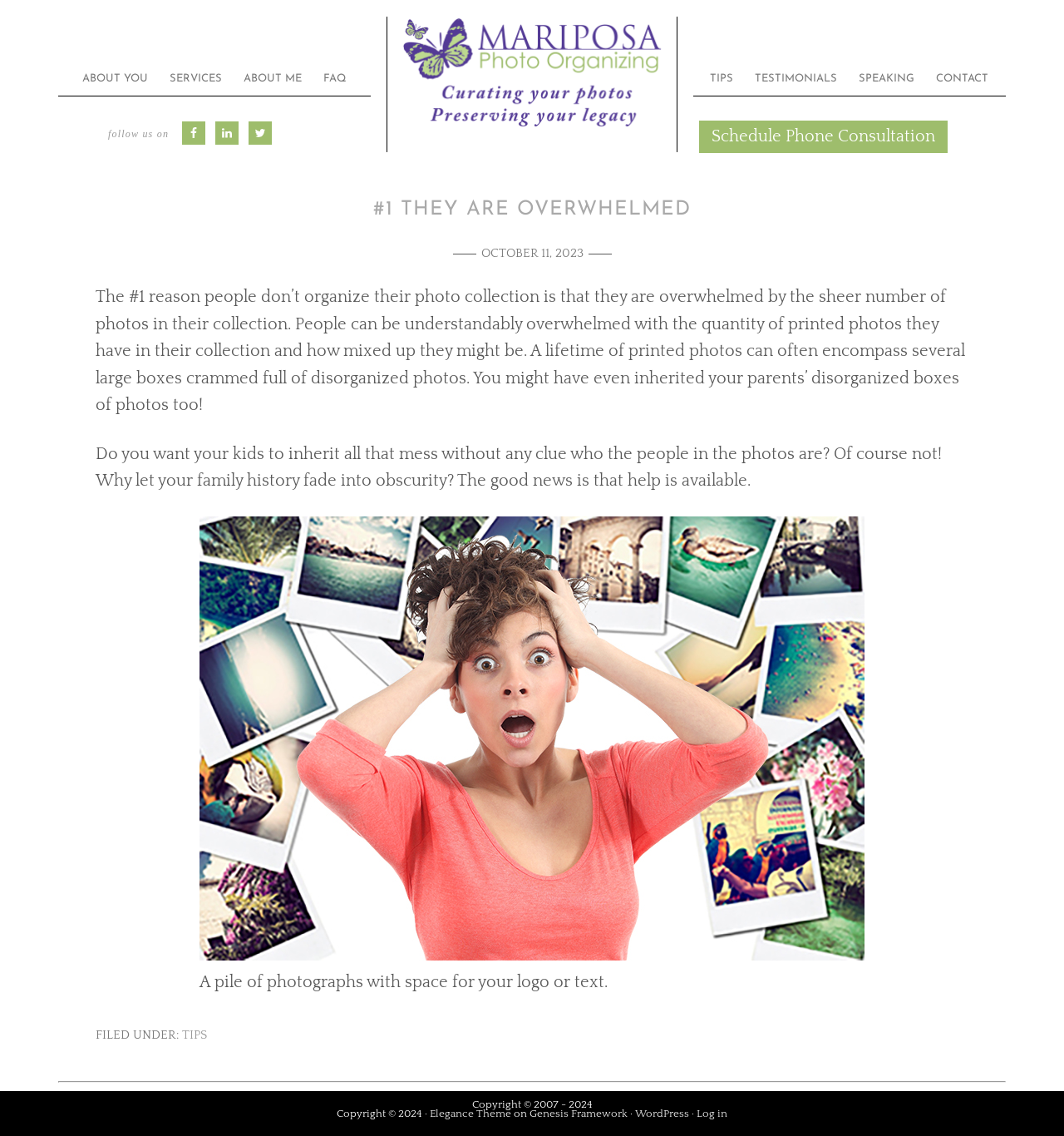Find the bounding box coordinates for the HTML element specified by: "About You".

[0.069, 0.053, 0.148, 0.084]